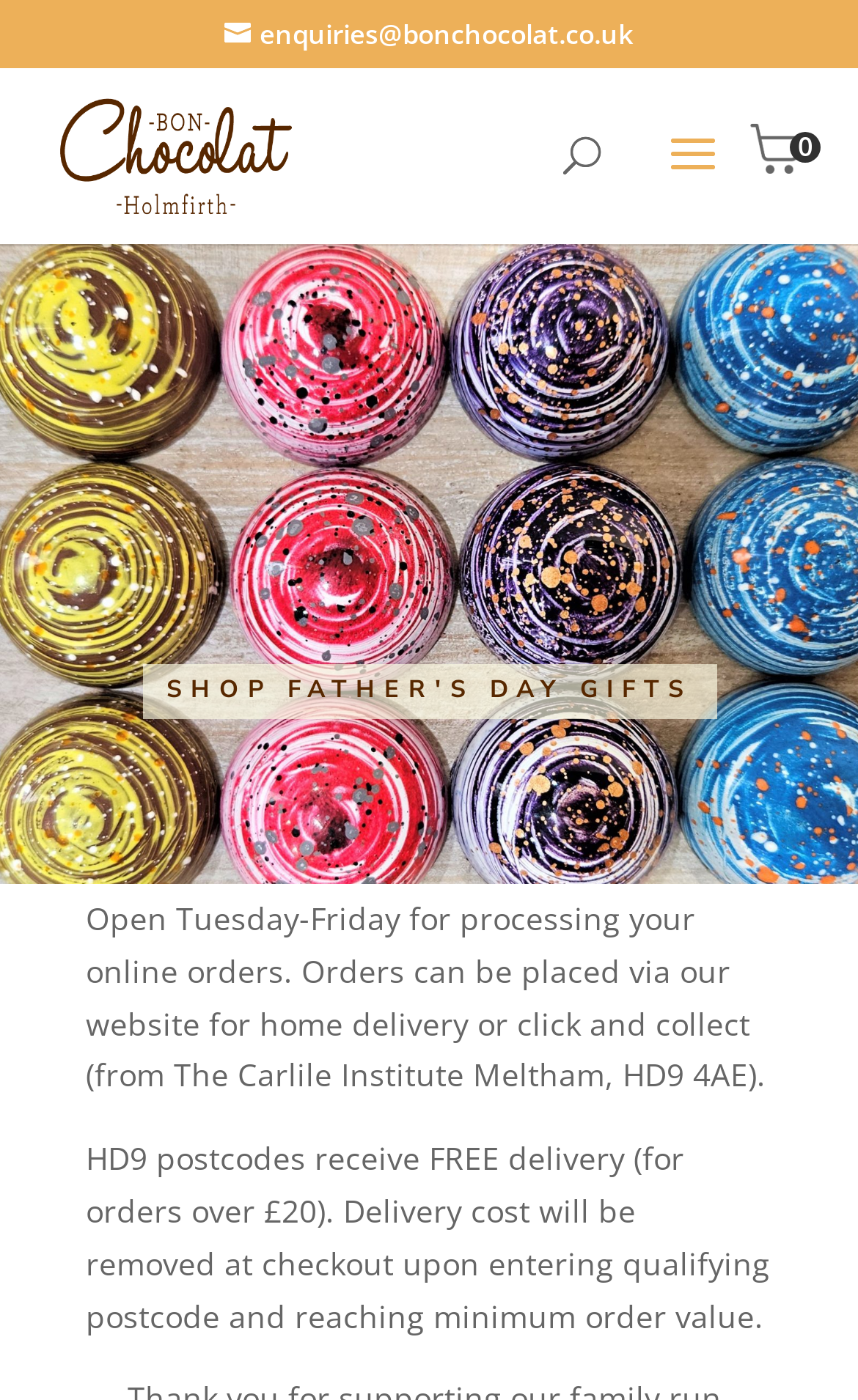Provide a thorough description of the webpage you see.

The webpage is about Bon Chocolat Limited of Holmfirth, a store selling artisan chocolates. At the top left, there is a logo image of Bon Chocolat Limited of Holmfirth, accompanied by a link with the same name. Below the logo, there is a link to send an email to enquiries@bonchocolat.co.uk. 

In the middle of the page, there is a search bar with a searchbox labeled "Search for:". 

On the right side of the page, there is a prominent link to "SHOP FATHER'S DAY GIFTS". 

At the bottom of the page, there are two paragraphs of text. The first paragraph informs visitors that the store is open from Tuesday to Friday for processing online orders, and orders can be placed via the website for home delivery or click and collect from The Carlile Institute Meltham, HD9 4AE. The second paragraph announces that there is free delivery for HD9 postcodes on orders over £20, and the delivery cost will be removed at checkout upon entering a qualifying postcode and reaching the minimum order value.